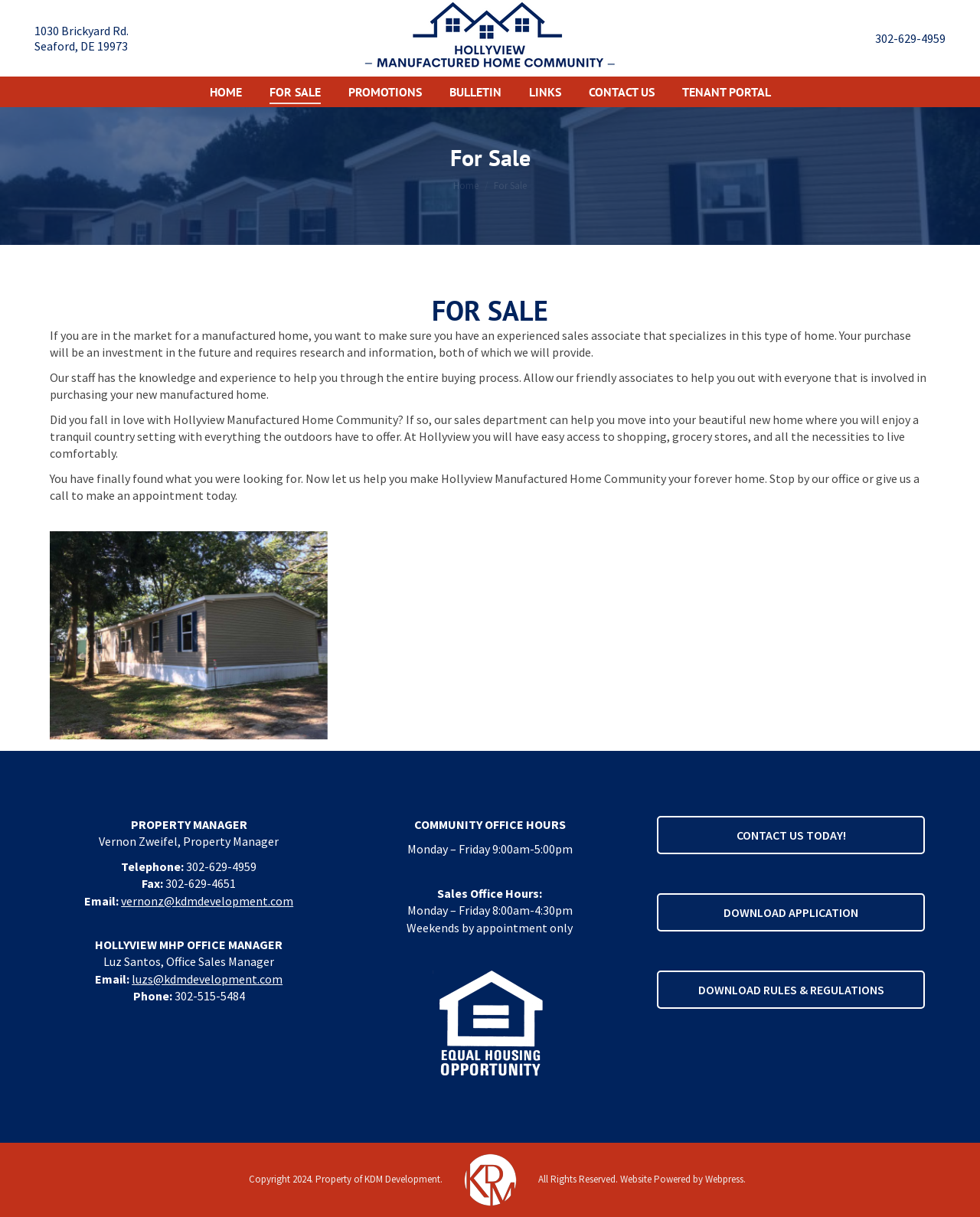Answer the question using only a single word or phrase: 
What is the address of Hollyview Mobile Home Park?

1030 Brickyard Rd., Seaford, DE 19973